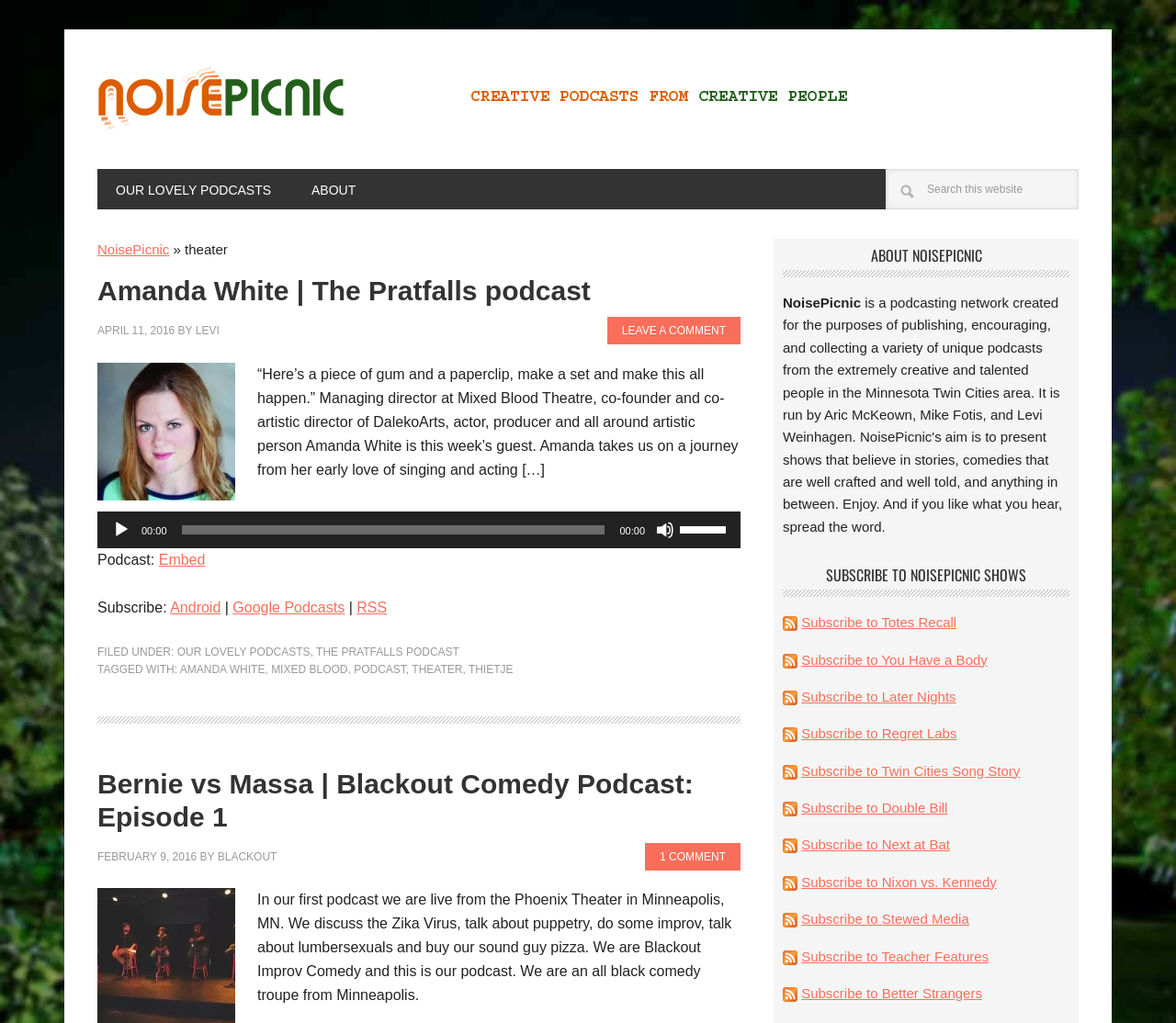What is the title of the first podcast episode?
Using the image, answer in one word or phrase.

Amanda White | The Pratfalls podcast